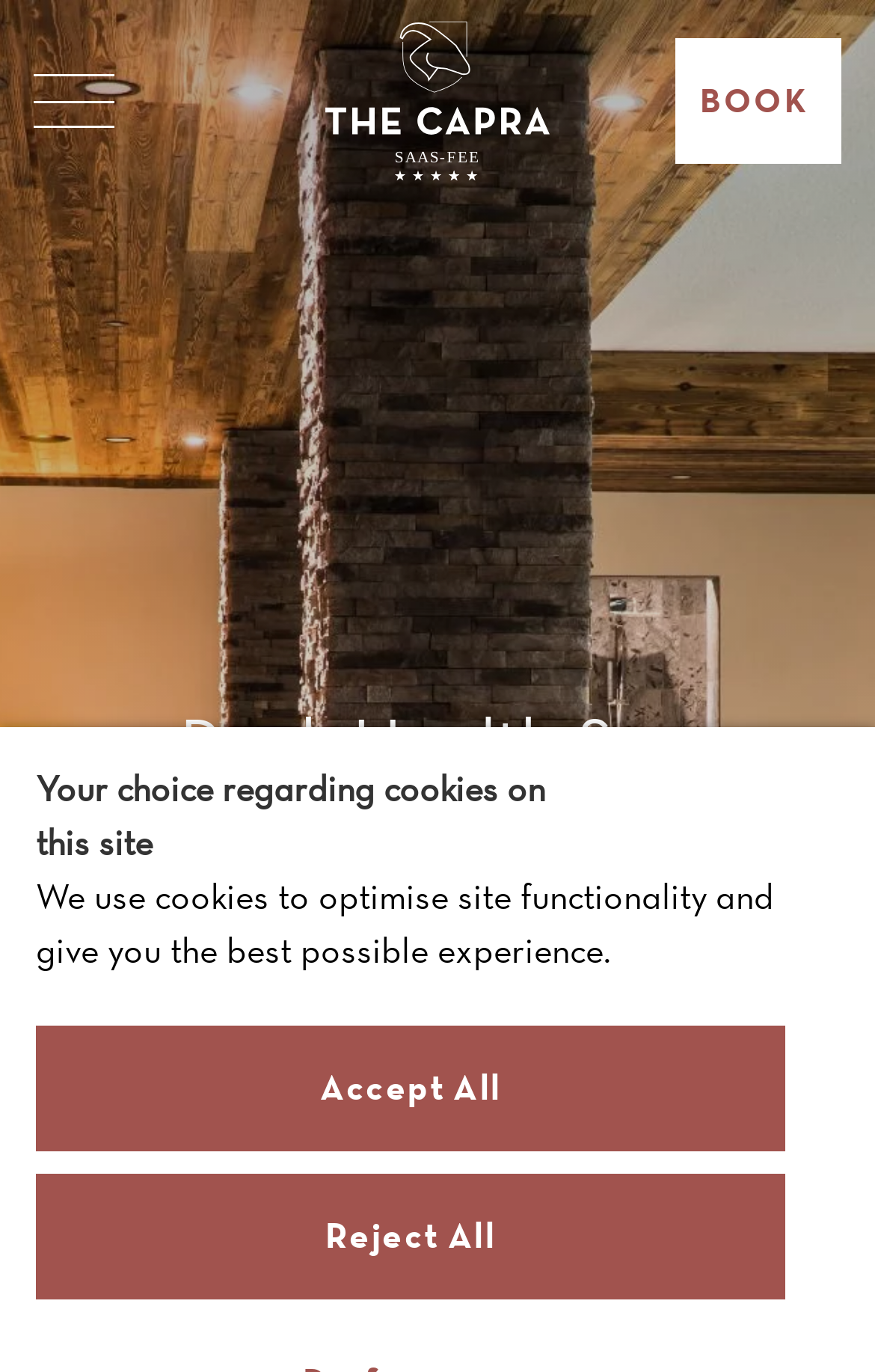Using the element description: "GIFT VOUCHER", determine the bounding box coordinates for the specified UI element. The coordinates should be four float numbers between 0 and 1, [left, top, right, bottom].

[0.156, 0.051, 0.221, 0.097]